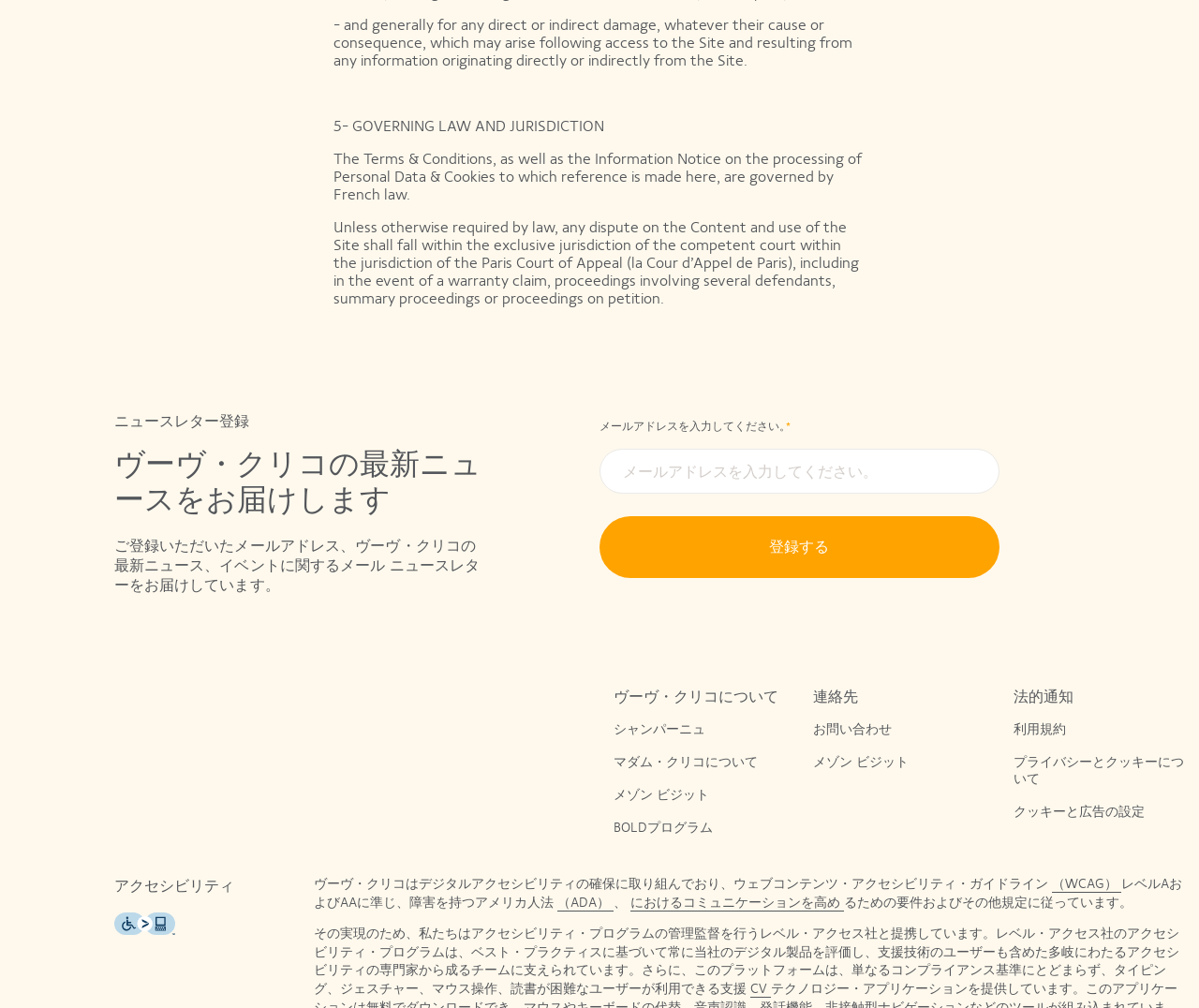Identify the bounding box for the element characterized by the following description: "メゾン ビジット".

[0.512, 0.781, 0.591, 0.796]